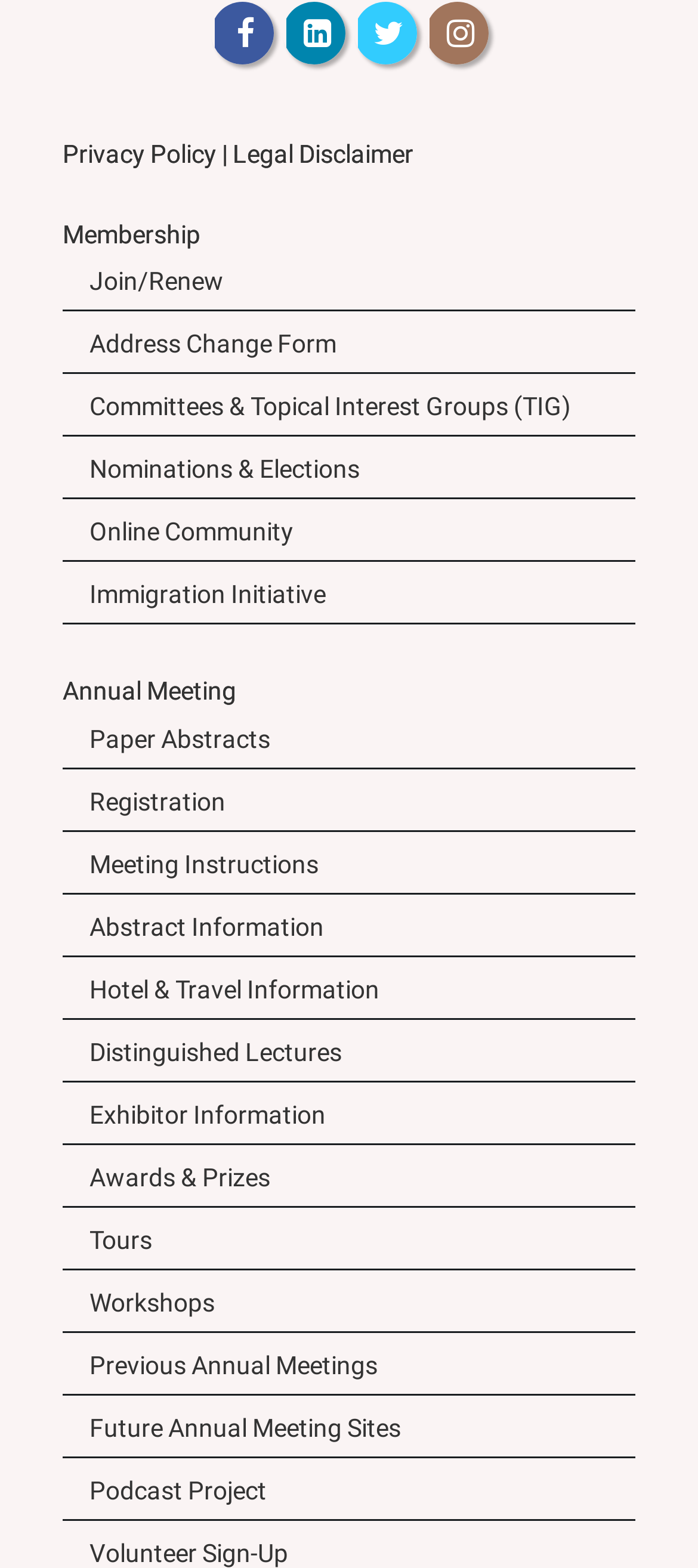What is the last link in the list of annual meeting links?
Using the image, provide a concise answer in one word or a short phrase.

Future Annual Meeting Sites